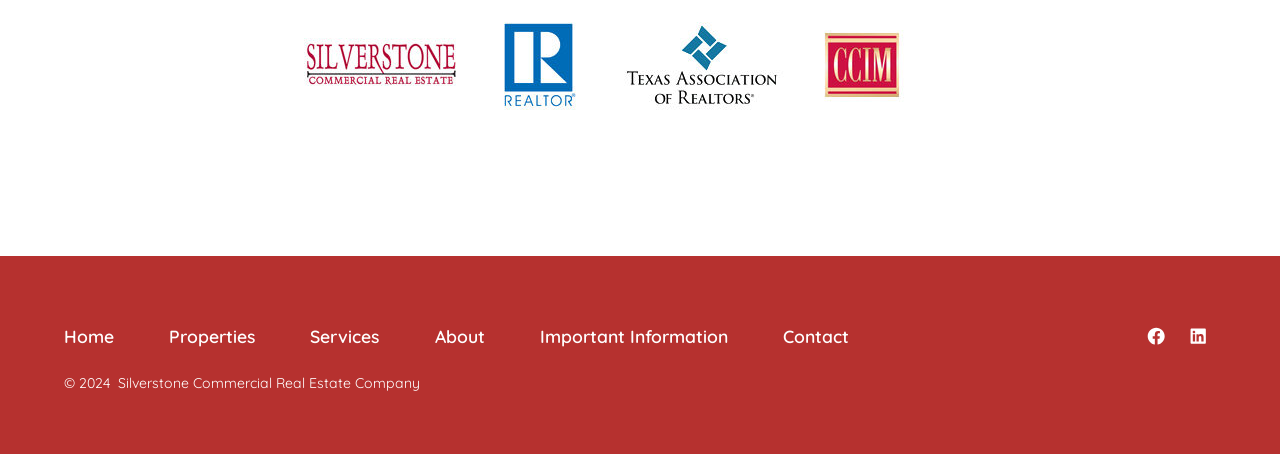How many main menu items are in the footer?
Answer with a single word or short phrase according to what you see in the image.

6